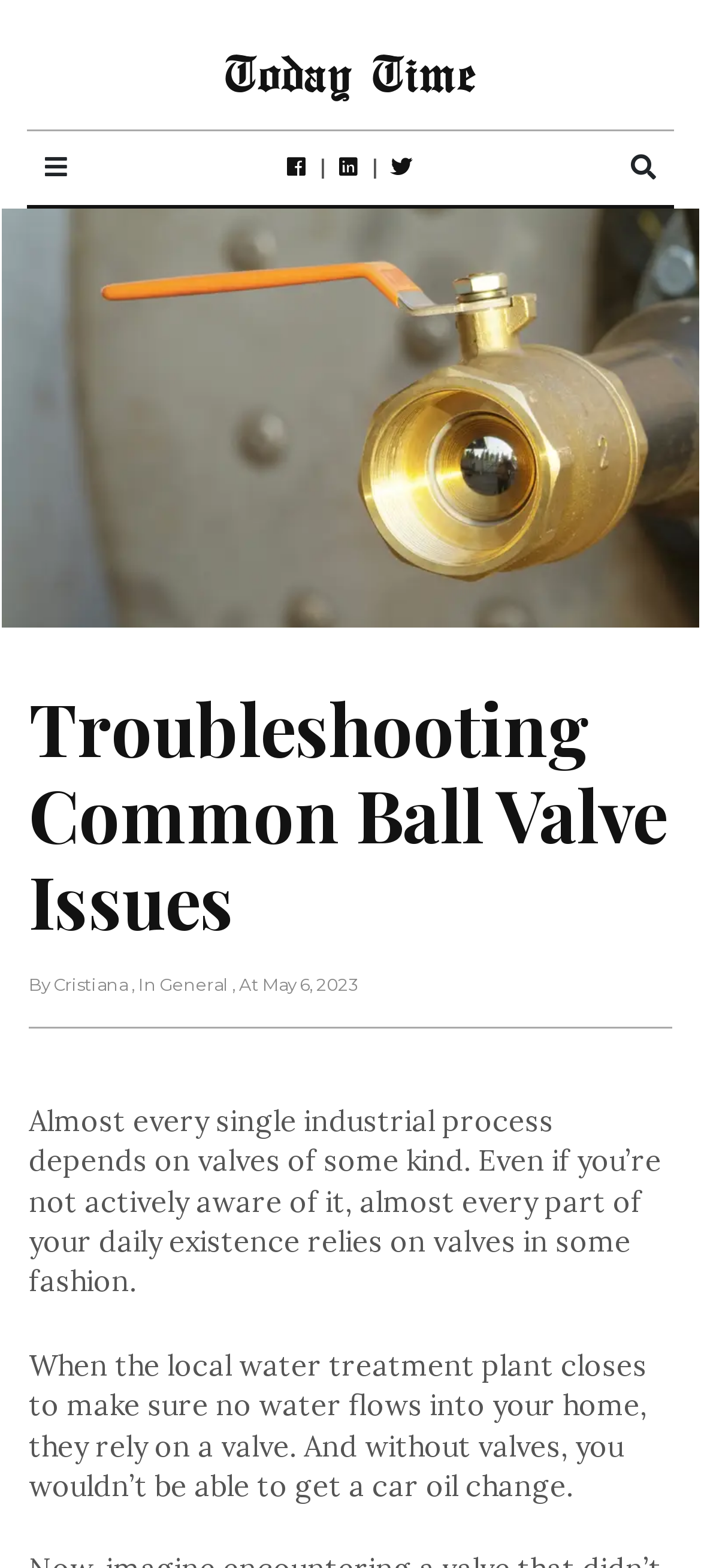Provide the bounding box coordinates, formatted as (top-left x, top-left y, bottom-right x, bottom-right y), with all values being floating point numbers between 0 and 1. Identify the bounding box of the UI element that matches the description: title="twitter"

[0.537, 0.088, 0.606, 0.126]